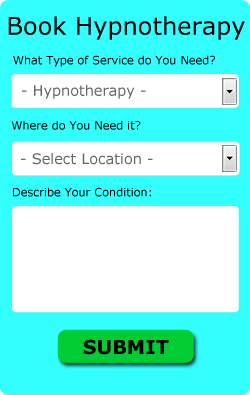Give a thorough explanation of the elements present in the image.

The image features a user-friendly booking form for hypnotherapy services. The design is vibrant, with a teal background and a large, centrally positioned title that reads "Book Hypnotherapy." Below the title, there are three dropdown menus: the first one allows users to select the type of service they need, defaulting to "Hypnotherapy." The second dropdown prompts for the desired location, starting with "Select Location." Below these options is a text area inviting users to describe their condition, enabling them to provide relevant information for their appointment. At the bottom of the form, a prominent green button labeled "SUBMIT" encourages users to finalize their booking. This intuitive layout emphasizes accessibility and clarity, making it easy for potential clients to navigate the booking process and seek hypnotherapy services tailored to their needs.